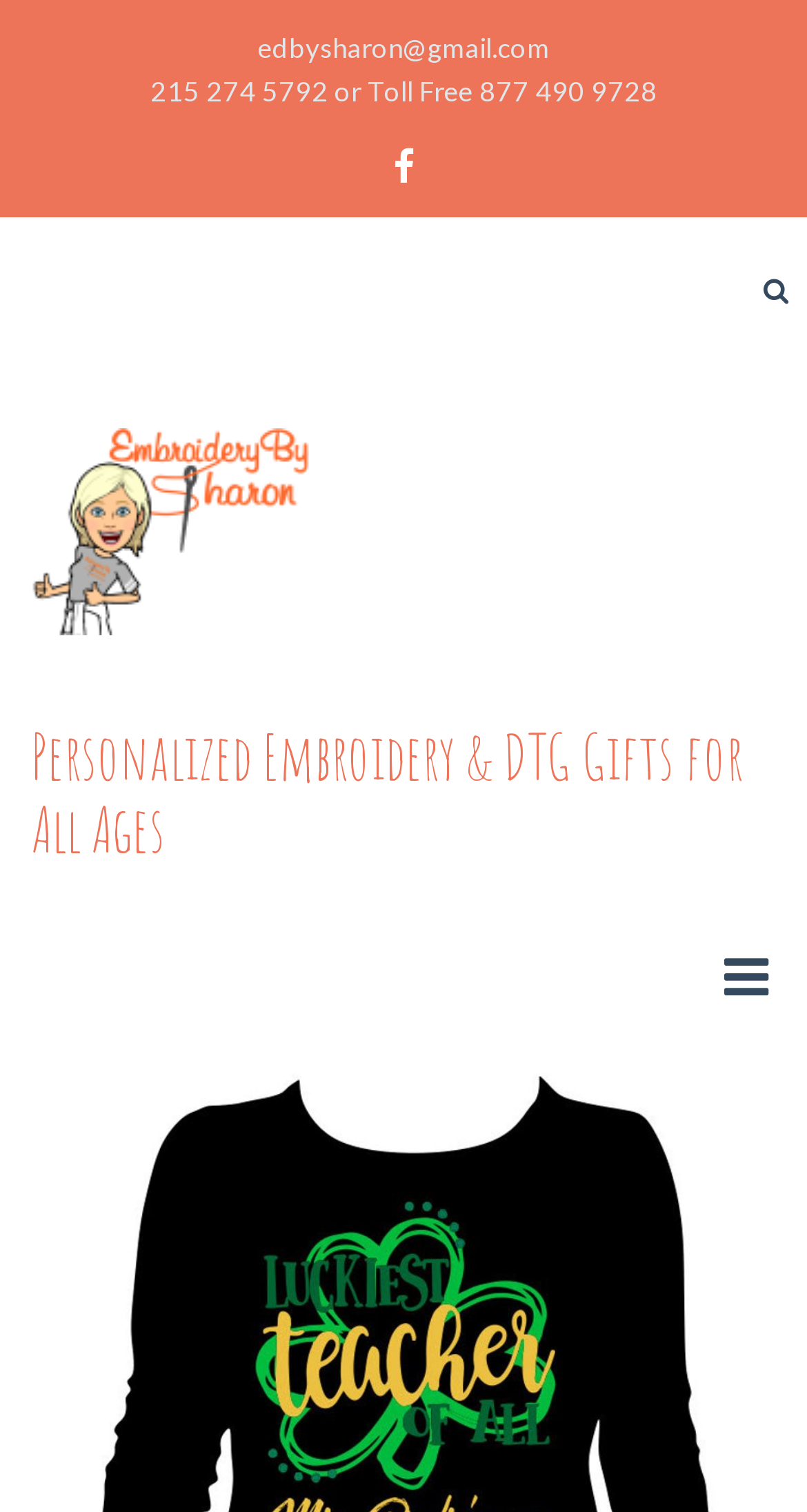What type of gifts are offered?
Refer to the image and provide a one-word or short phrase answer.

Personalized Embroidery & DTG Gifts